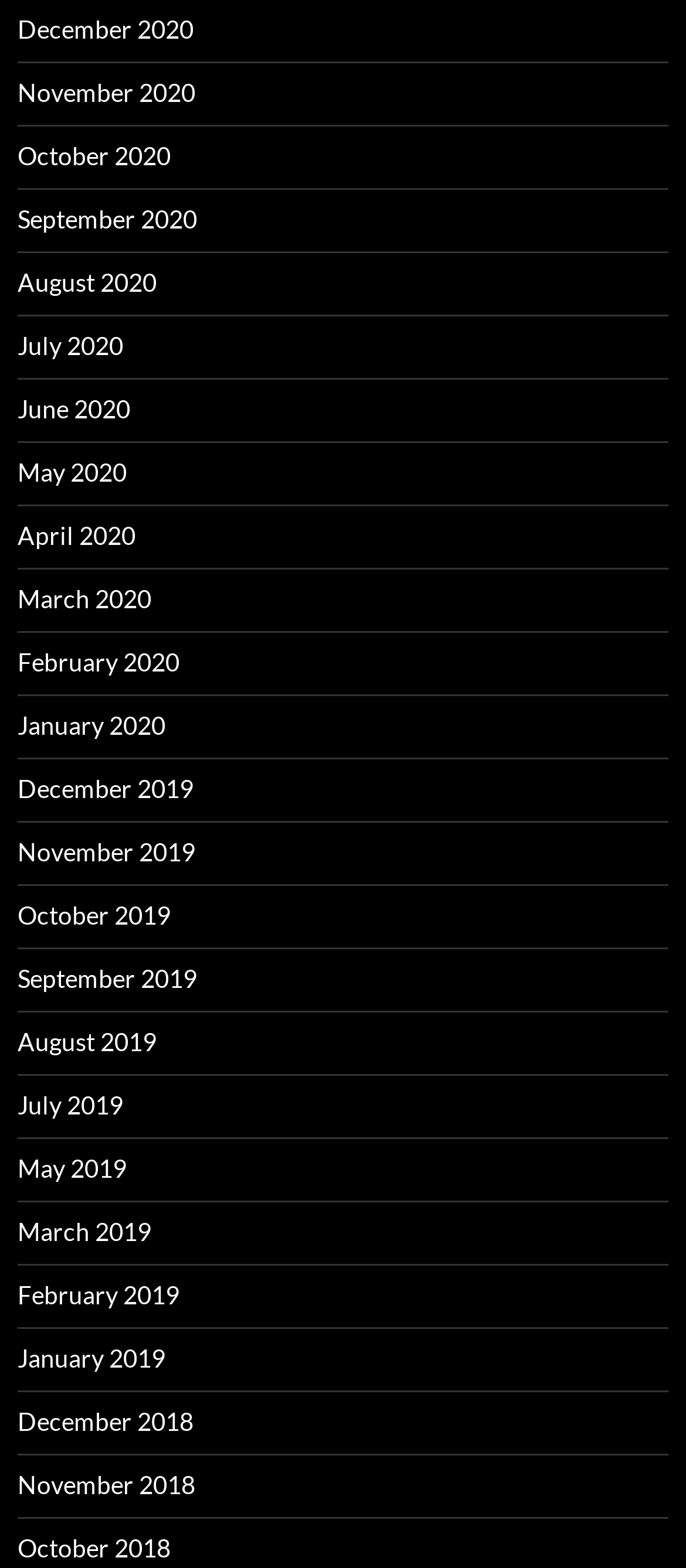Use a single word or phrase to answer the following:
Are the months listed in chronological order?

Yes